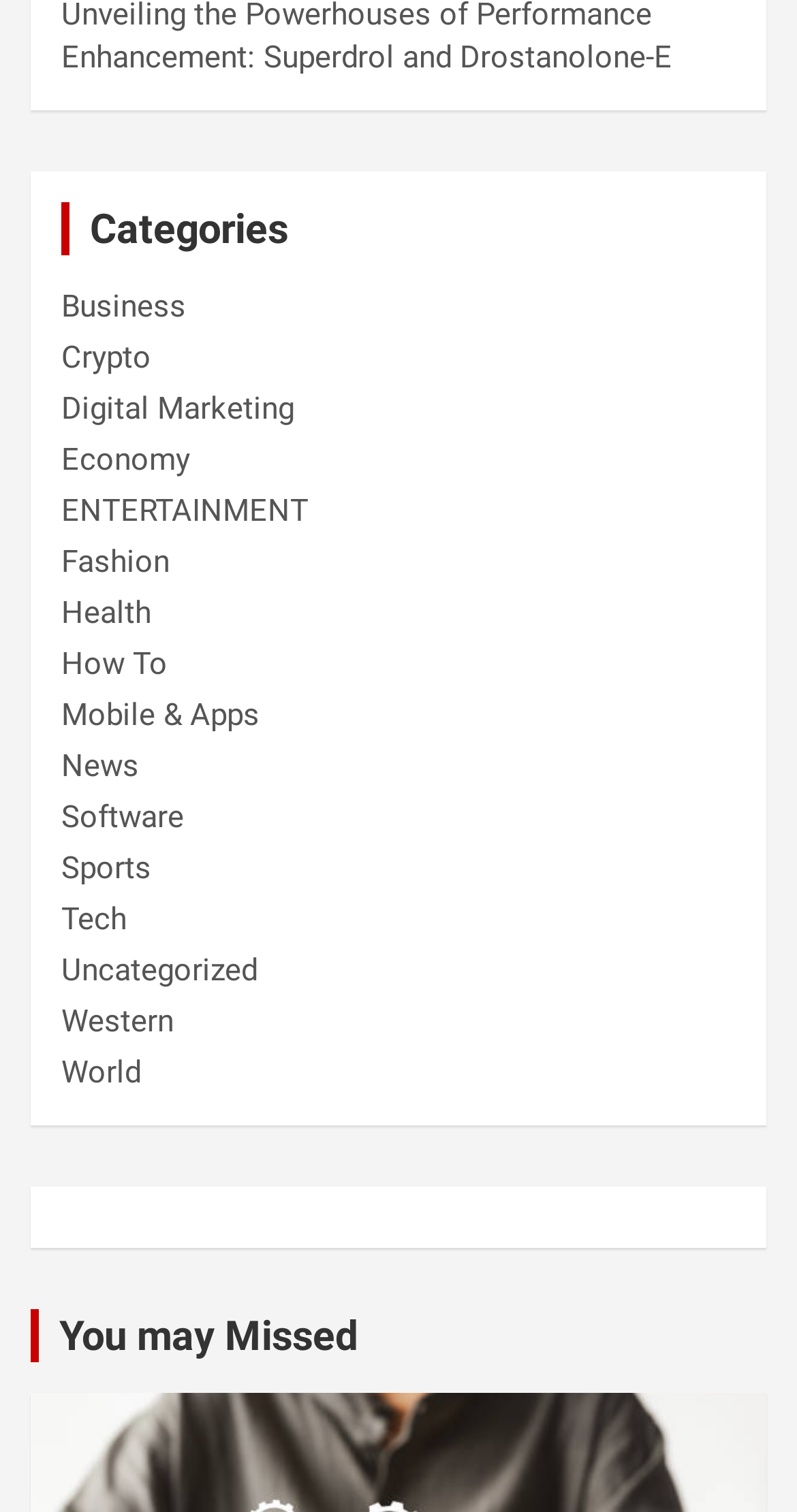Kindly determine the bounding box coordinates of the area that needs to be clicked to fulfill this instruction: "Learn about airSlate workflows".

None